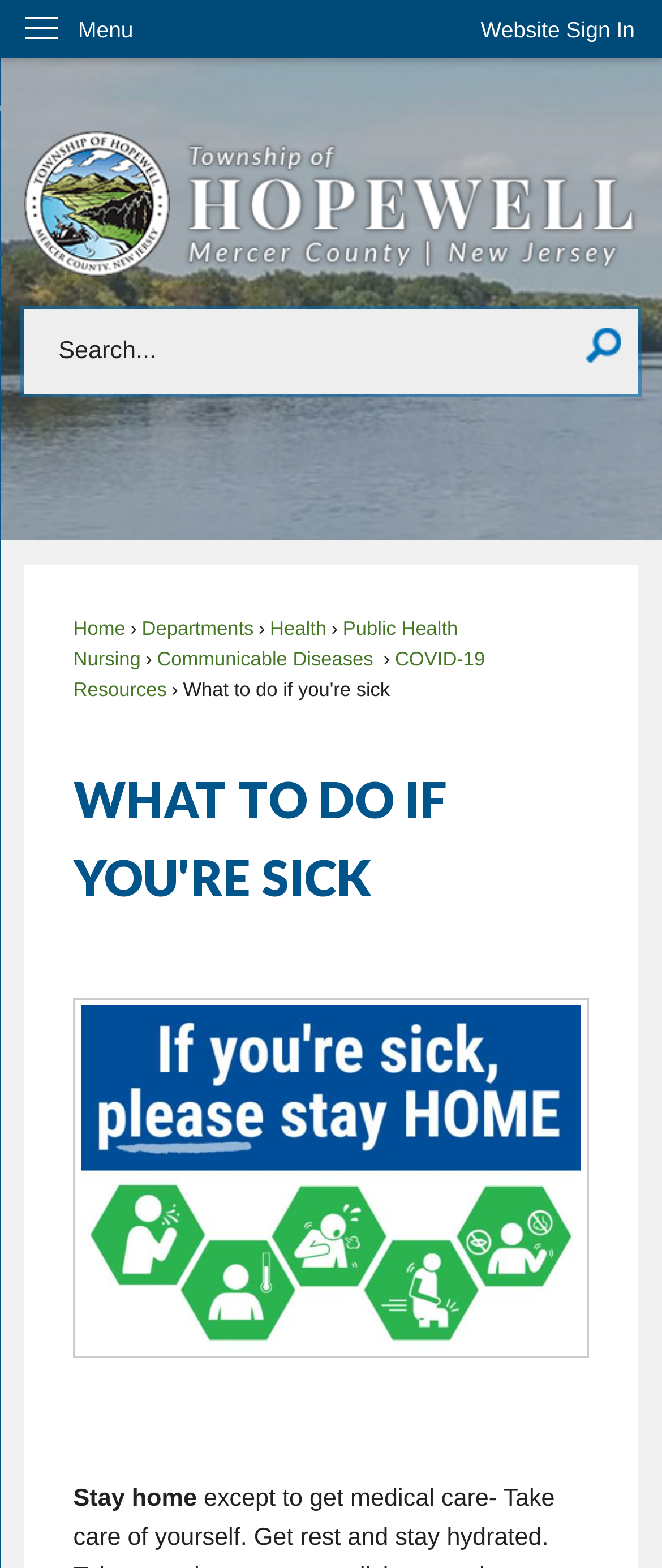What is the first menu item?
Please provide a single word or phrase in response based on the screenshot.

Menu